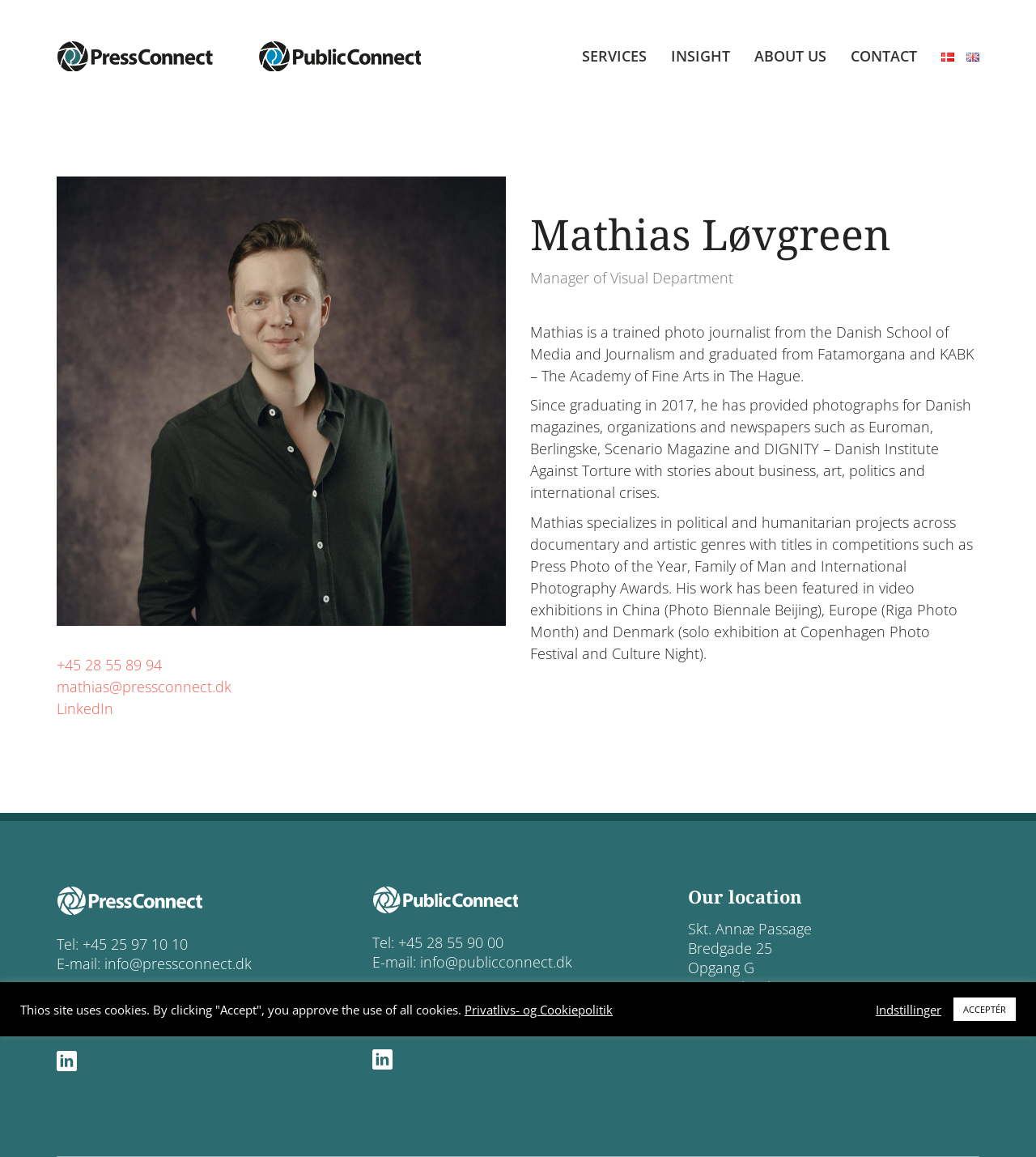Predict the bounding box for the UI component with the following description: "+45 28 55 90 00".

[0.384, 0.806, 0.486, 0.823]